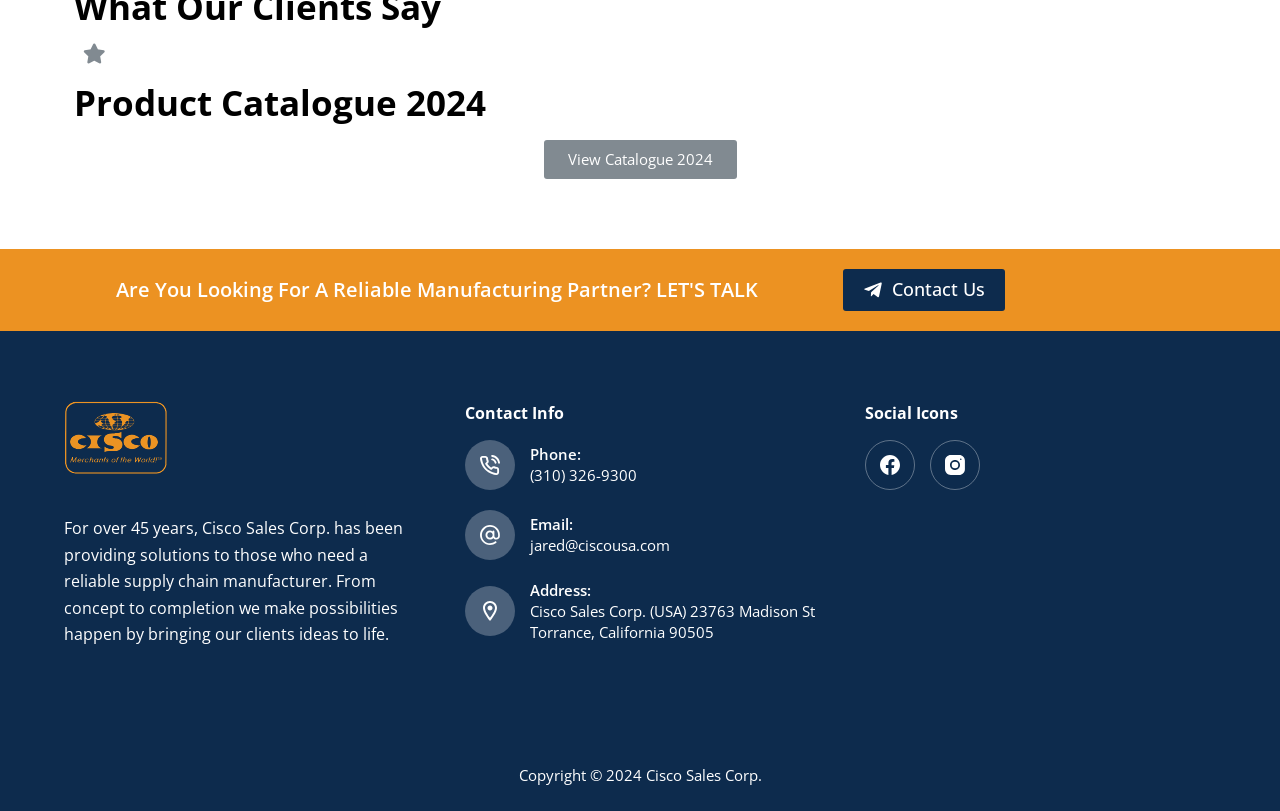What is the company name?
Kindly answer the question with as much detail as you can.

I found the company name by looking at the StaticText element with the text 'For over 45 years, Cisco Sales Corp. has been providing solutions...' which indicates that the company name is Cisco Sales Corp.